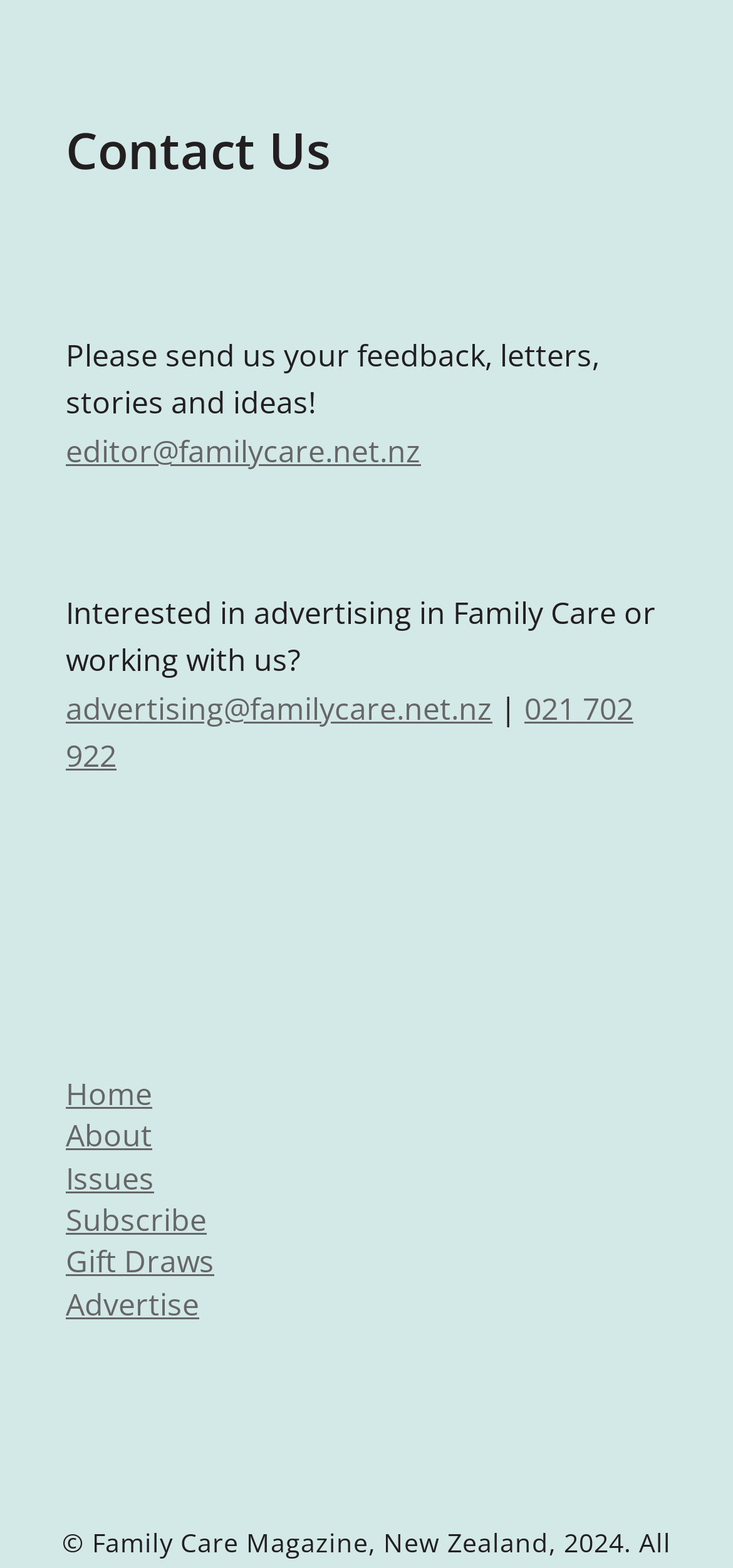Specify the bounding box coordinates of the area to click in order to execute this command: 'Participate in gift draws'. The coordinates should consist of four float numbers ranging from 0 to 1, and should be formatted as [left, top, right, bottom].

[0.09, 0.792, 0.292, 0.818]